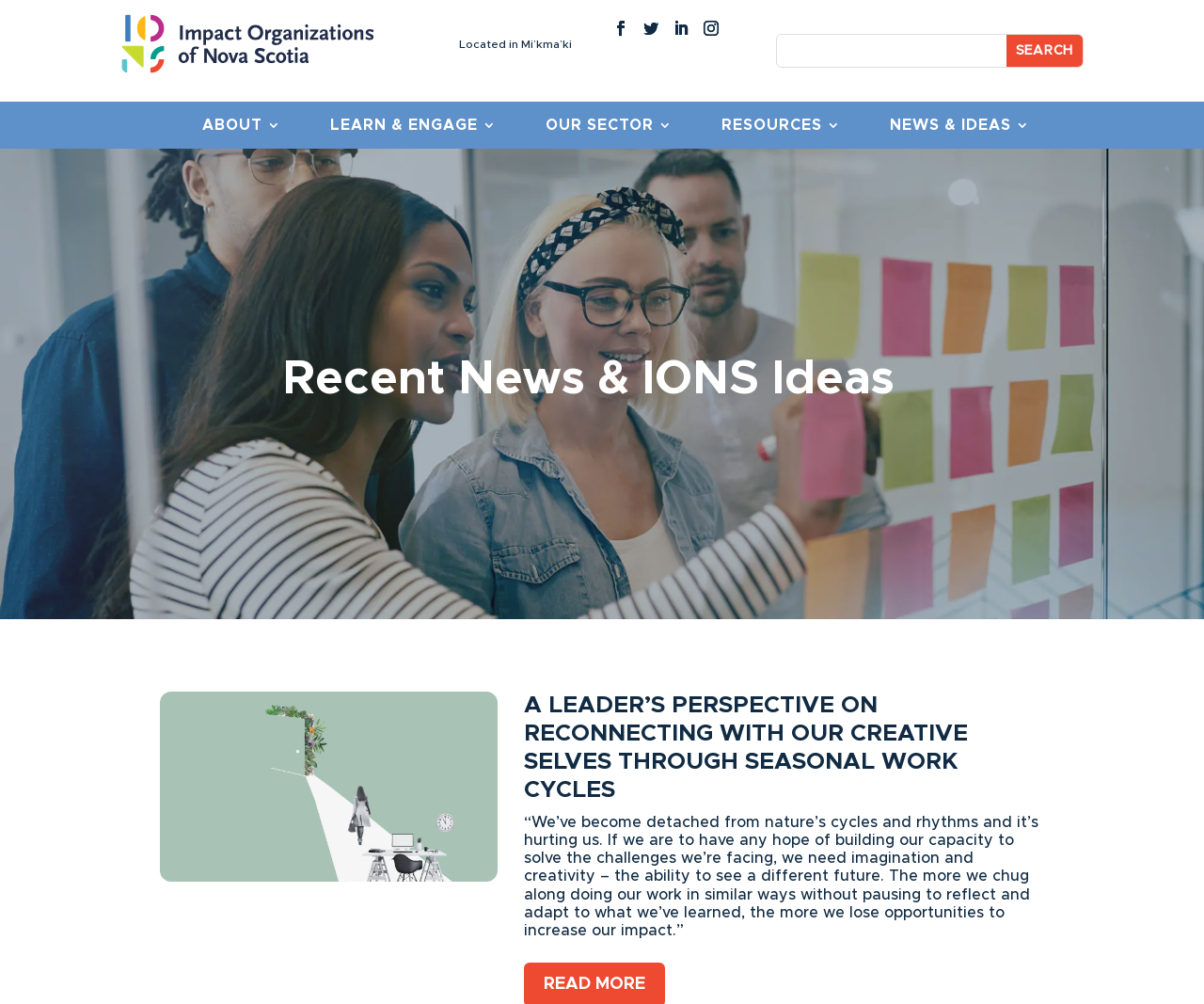Find and generate the main title of the webpage.

Recent News & IONS Ideas  